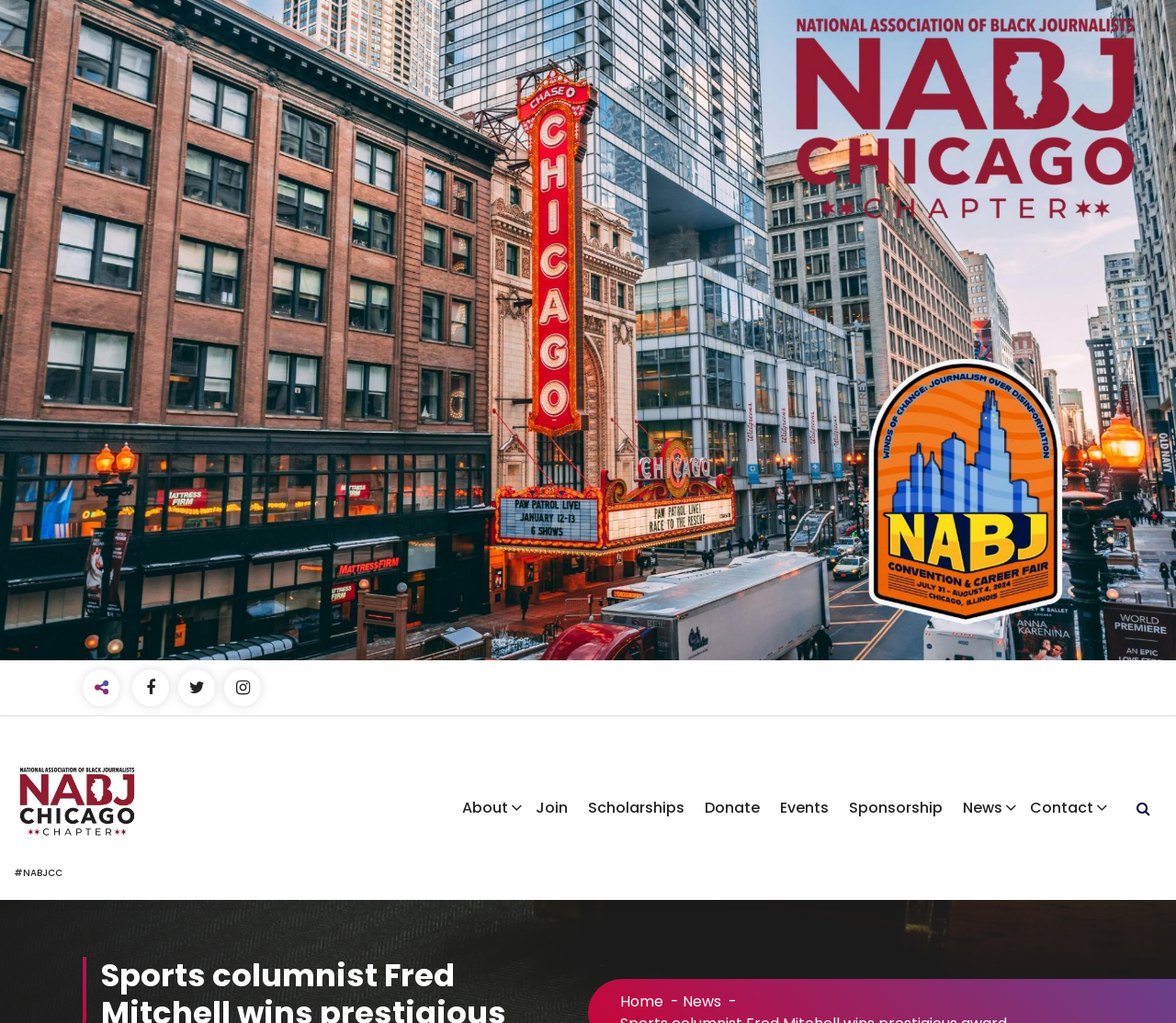Please determine the bounding box coordinates of the section I need to click to accomplish this instruction: "Visit the National Association of Black Journalists-Chicago Chapter website".

[0.0, 0.0, 1.0, 0.646]